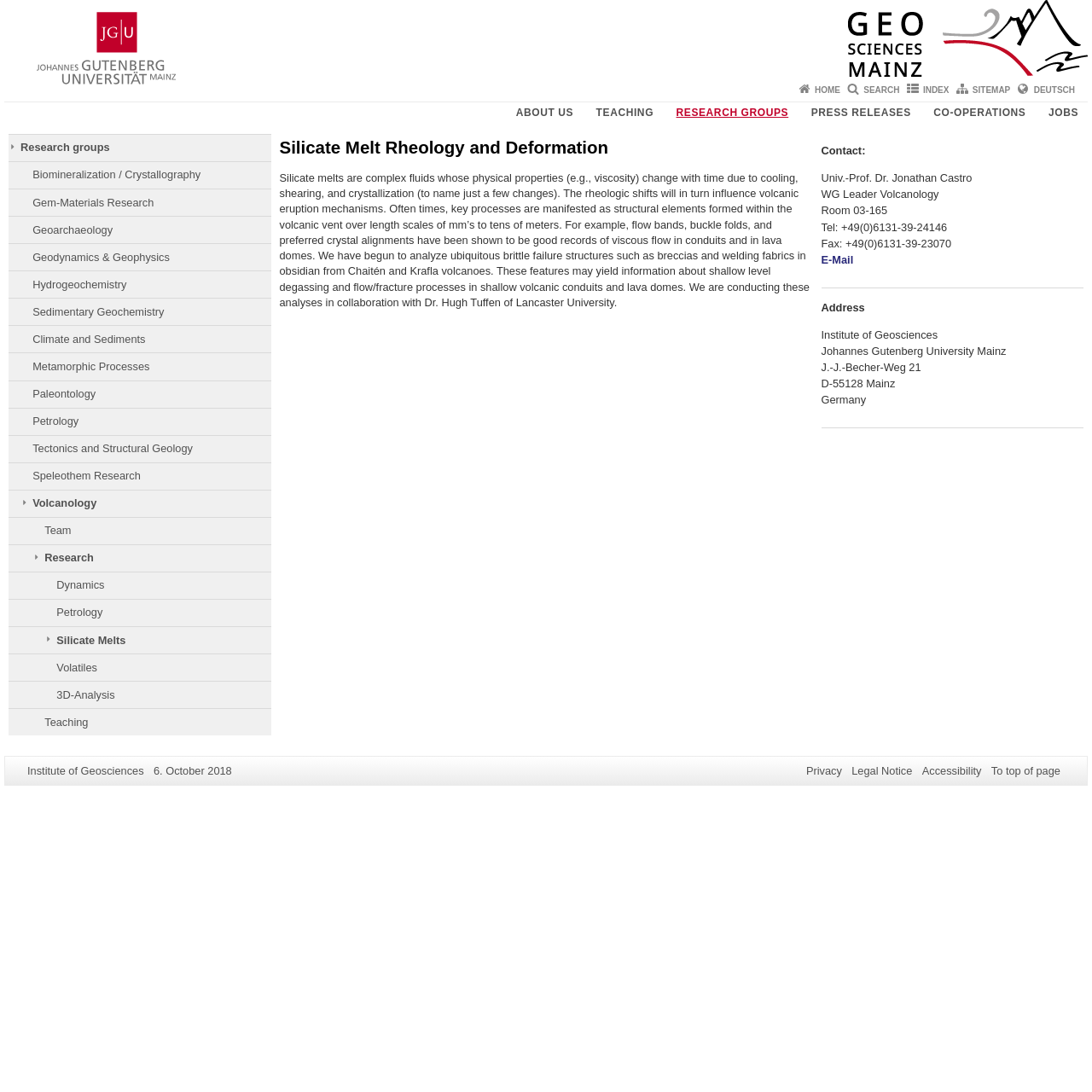What is the name of the university?
Carefully analyze the image and provide a thorough answer to the question.

I found the answer by looking at the top-left corner of the webpage, where it says 'Johannes Gutenberg University Mainz'.